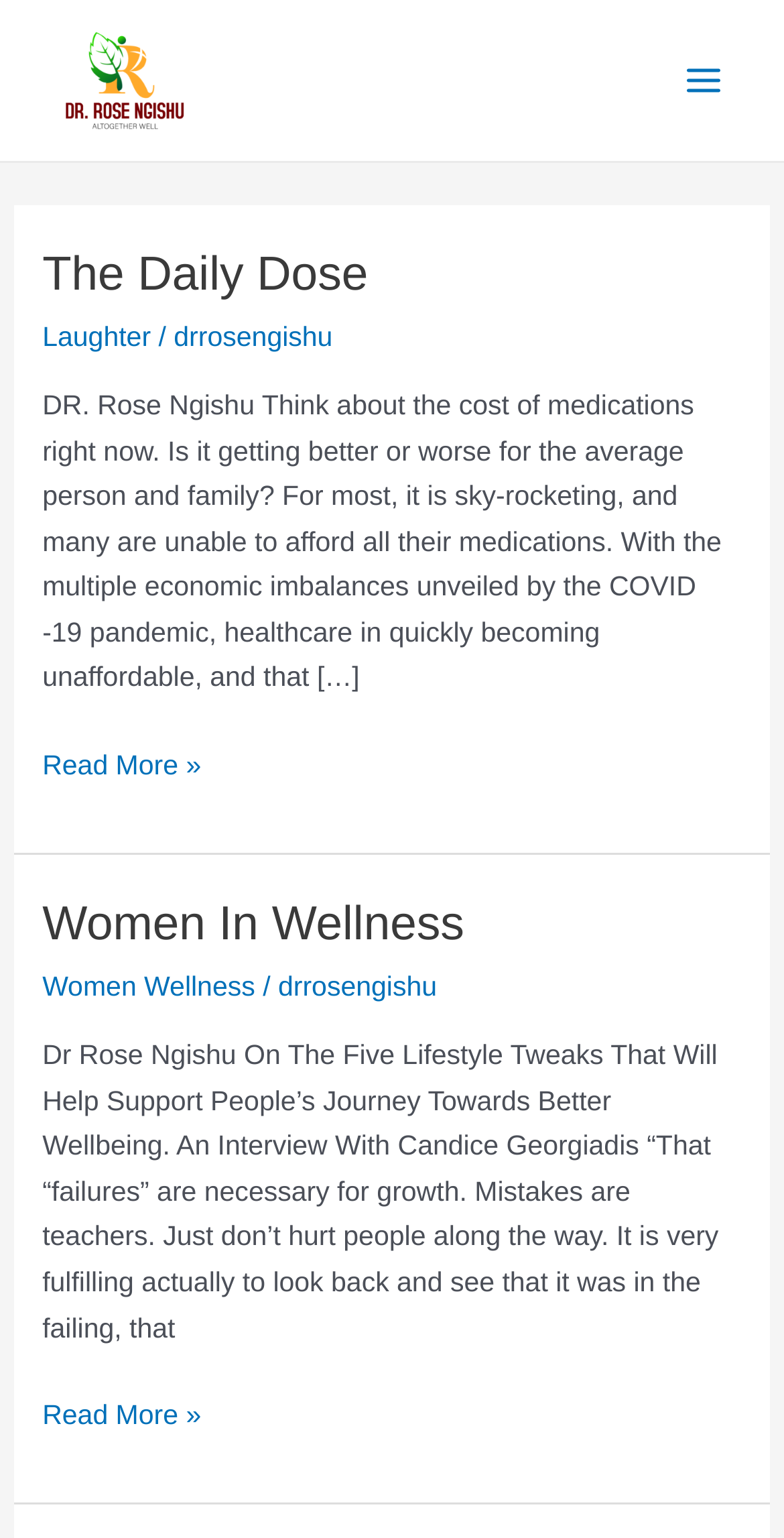What is the name of the section that contains the interview?
Give a detailed and exhaustive answer to the question.

The section that contains the interview can be found by looking at the static text that mentions the interview, which is located inside the section with the heading 'Women In Wellness'.